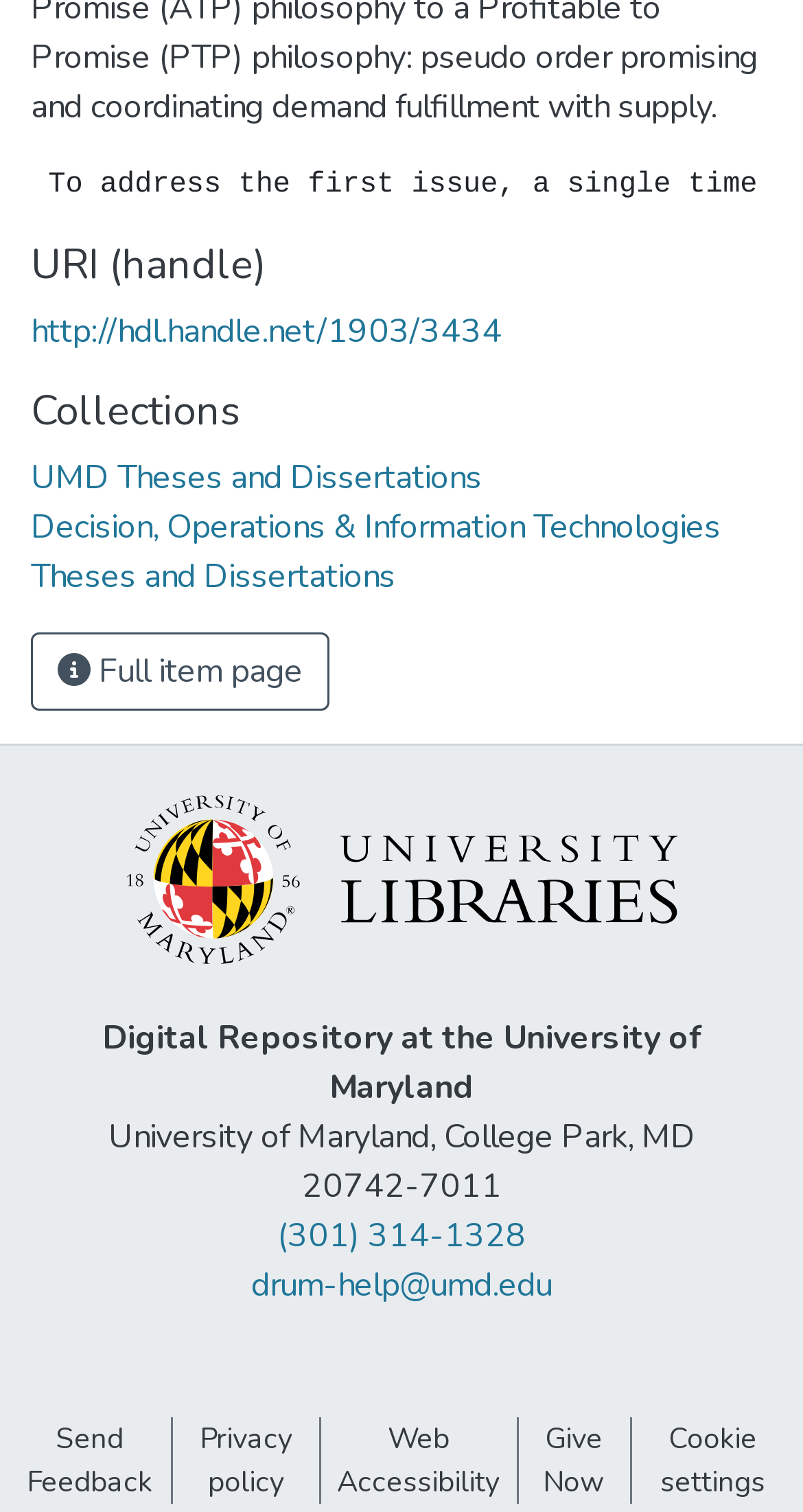What is the phone number of the university?
Answer with a single word or phrase, using the screenshot for reference.

(301) 314-1328